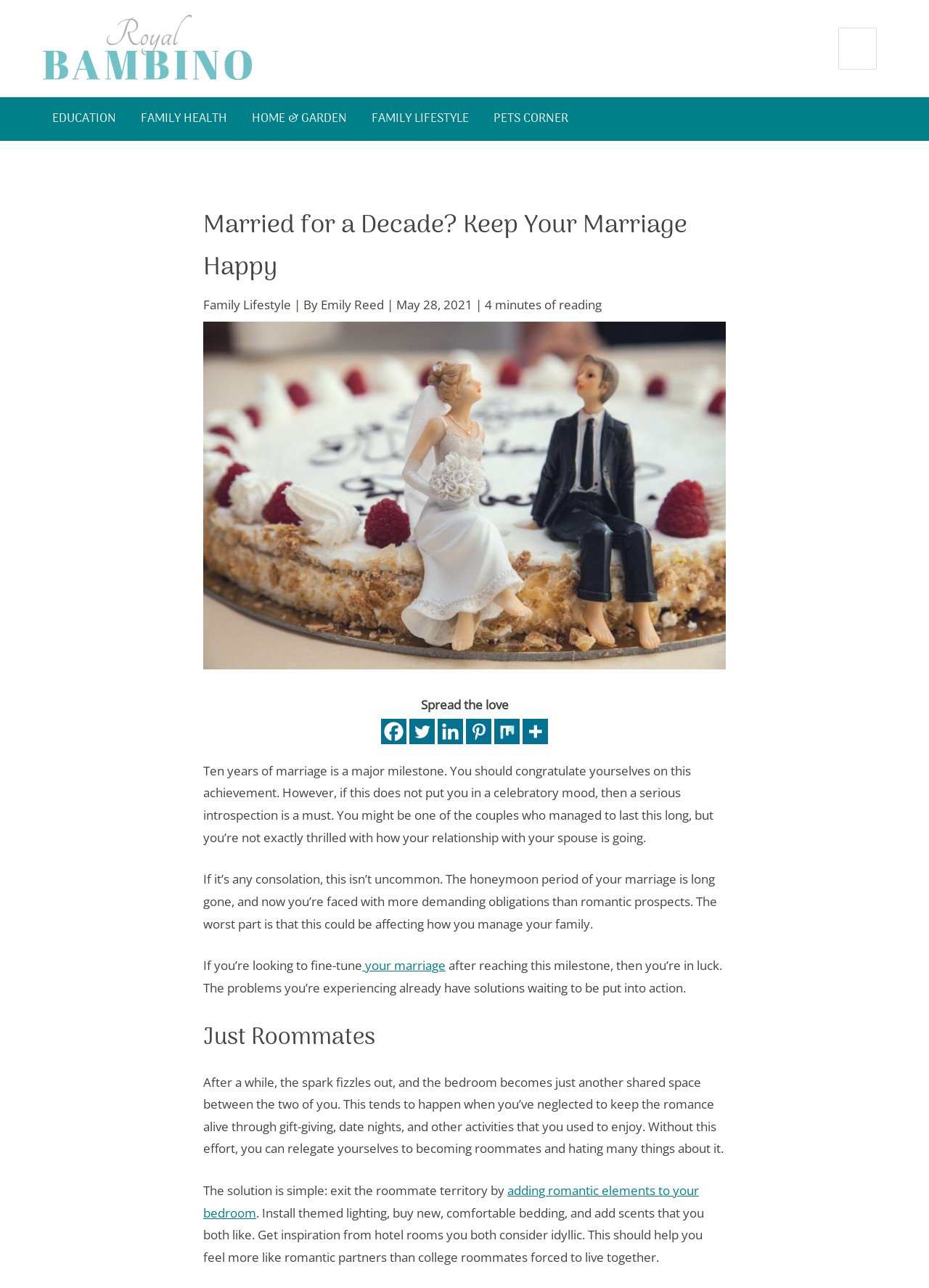Offer a meticulous description of the webpage's structure and content.

The webpage is about maintaining a happy marriage, specifically after 10 years of being together. At the top left, there is a logo image and a link to the website's logo. On the top right, there is a search bar with a "SEARCH FOR:" label, a search input field, and a "Search" button.

Below the search bar, there are five main navigation links: "EDUCATION", "FAMILY HEALTH", "HOME & GARDEN", "FAMILY LIFESTYLE", and "PETS CORNER". These links are positioned horizontally across the top of the page.

The main content of the page is an article titled "Married for a Decade? Keep Your Marriage Happy". The article is divided into sections, with headings and paragraphs of text. The article discusses the challenges of maintaining a happy marriage after 10 years and provides solutions to common problems.

Above the article title, there is a link to the "Family Lifestyle" category and the author's name, "Emily Reed", along with the date "May 28, 2021" and a reading time of "4 minutes". There is also an image of wedding cake figurines above the article.

The article text is divided into sections, with headings such as "Just Roommates" and paragraphs of text that discuss the importance of keeping romance alive in a marriage. There are also links to related topics, such as "adding romantic elements to your bedroom".

At the bottom of the page, there are social media links to share the article on Facebook, Twitter, Linkedin, Pinterest, Mix, and More.